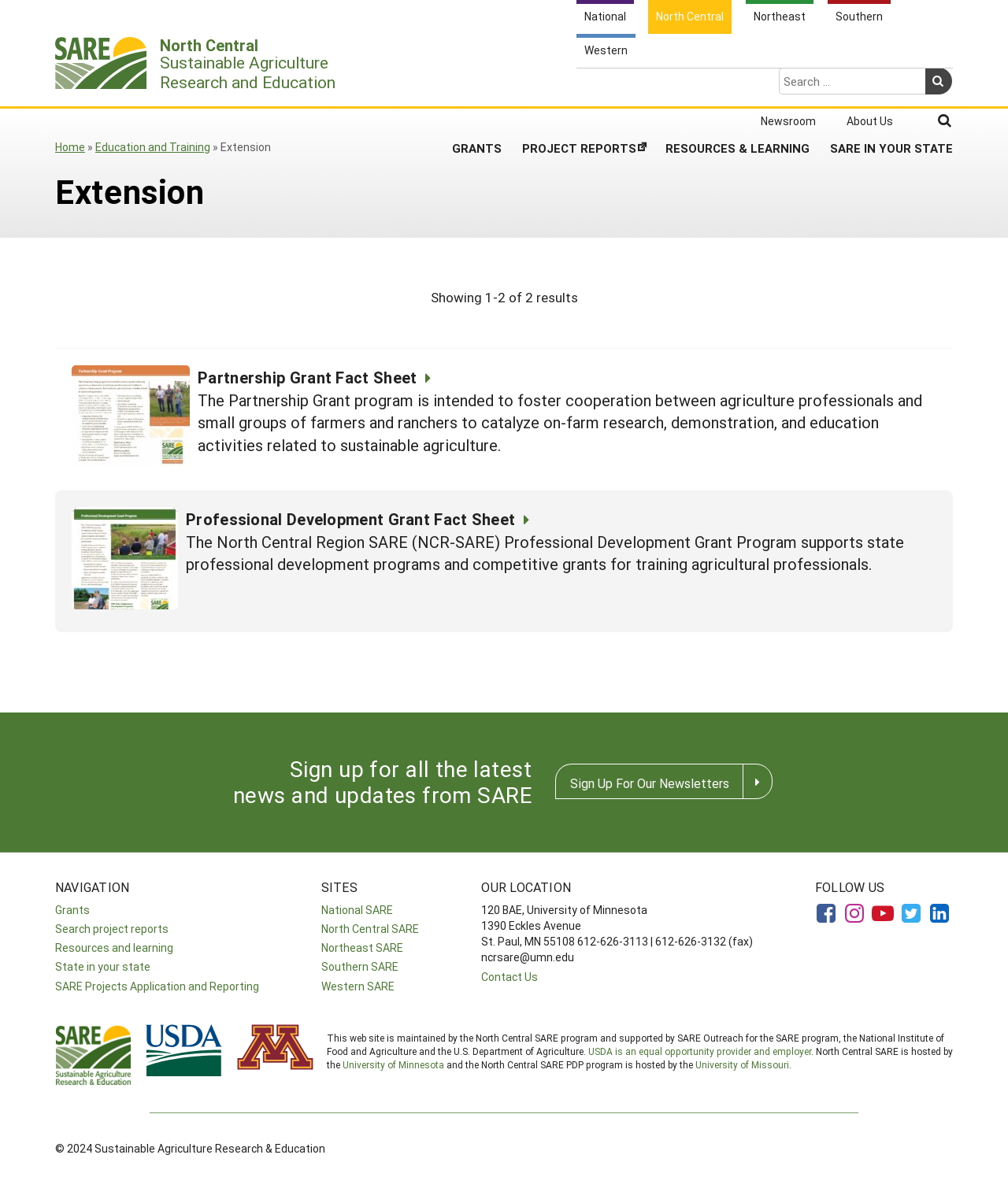Describe in detail what you see on the webpage.

The webpage is titled "Extension Archives - SARE North Central" and appears to be a resource hub for sustainable agriculture research and education. At the top, there are six links to different regions: National, North Central, Northeast, Southern, and Western. Below these links, there is a prominent link to "North Central Sustainable Agriculture Research and Education" and several other links to various sections of the website, including "Newsroom", "About Us", "GRANTS", "PROJECT REPORTS", "RESOURCES & LEARNING", and "SARE IN YOUR STATE".

In the main content area, there are two articles or search results, each with a heading, a brief description, and a link to more information. The first article is about the Partnership Grant Fact Sheet, and the second is about the Professional Development Grant Fact Sheet.

On the right side of the page, there is a search bar with a button and a link to search for more information. Below the search bar, there is a section titled "Sign up for all the latest news and updates from SARE" with a link to sign up for newsletters.

At the bottom of the page, there are several sections, including "NAVIGATION" with links to various parts of the website, "SITES" with links to different SARE websites, "OUR LOCATION" with contact information for the University of Minnesota, and "FOLLOW US" with links to social media pages.

There are also several images on the page, including the Sustainable Agriculture Research and Education logo, the University of Minnesota Logo, and a separator line at the very bottom of the page. The page ends with a copyright notice and a statement about the website being maintained by the North Central SARE program.